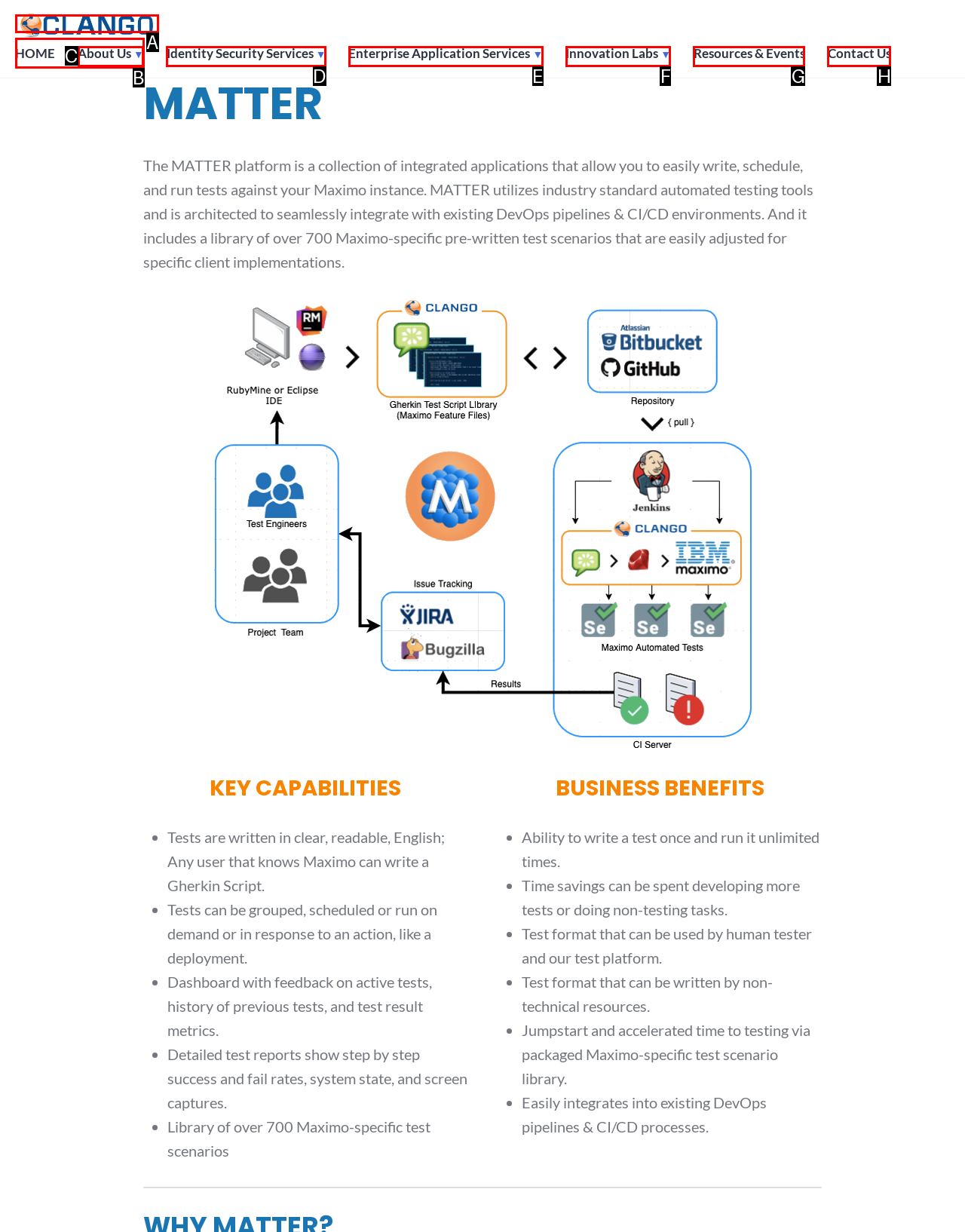Determine which UI element matches this description: Contact Us
Reply with the appropriate option's letter.

H